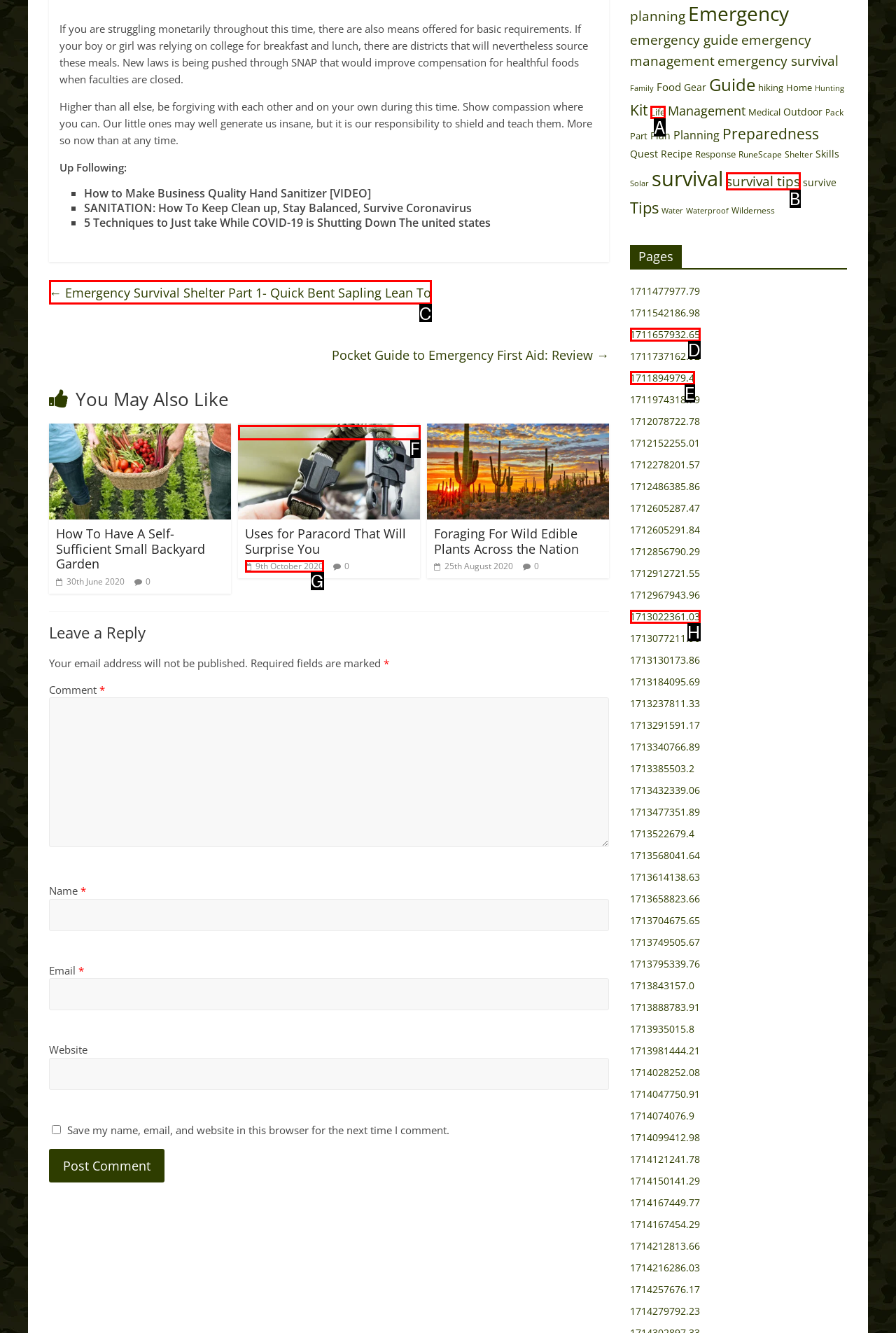Choose the HTML element that needs to be clicked for the given task: Read the article 'The End of Unlimited Storage, Forever' Respond by giving the letter of the chosen option.

None